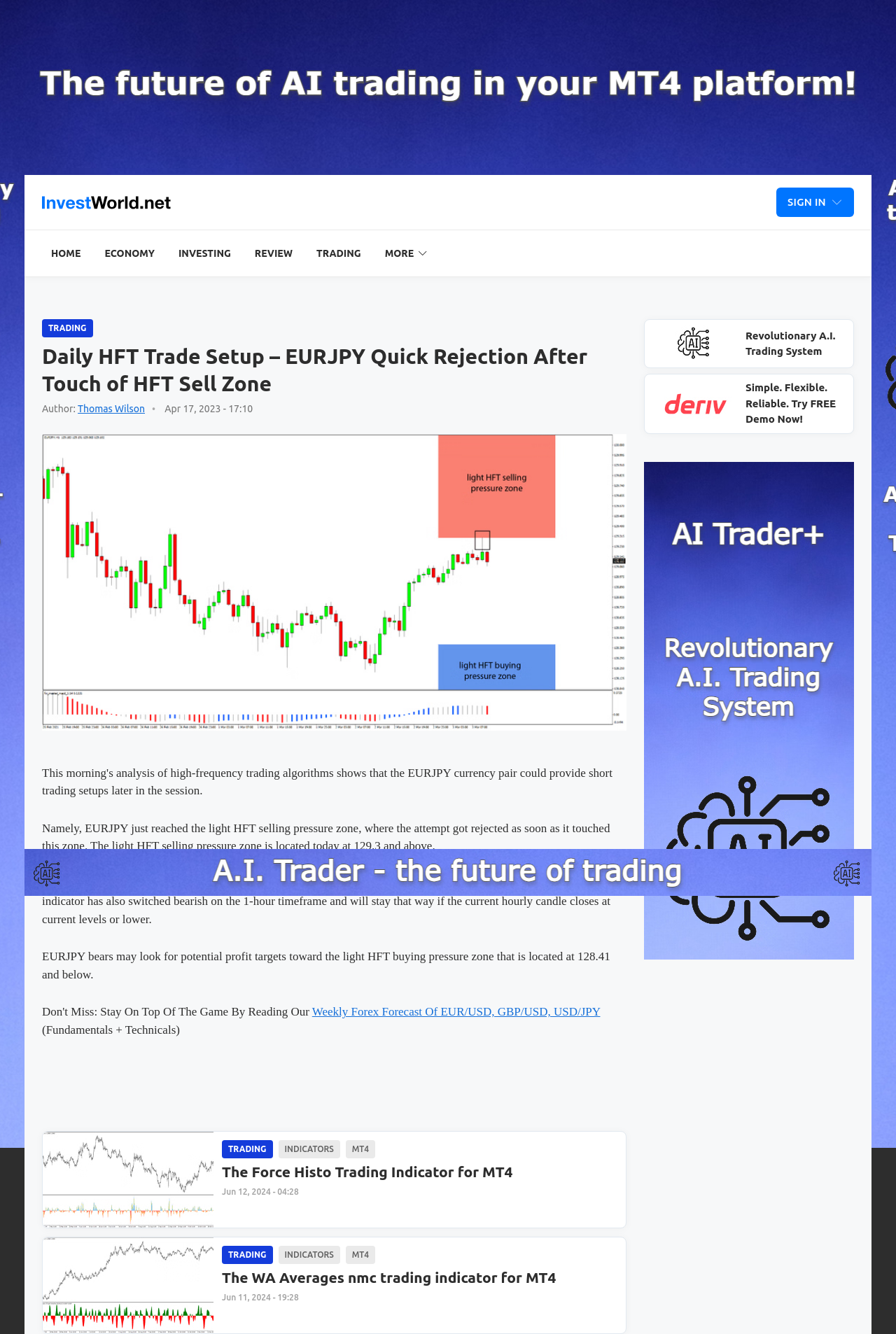What is the currency pair mentioned in the article?
Refer to the image and provide a thorough answer to the question.

The article mentions 'Daily HFT Trade Setup – EURJPY Quick Rejection After Touch of HFT Sell Zone' in the header, indicating that the currency pair being discussed is EURJPY.